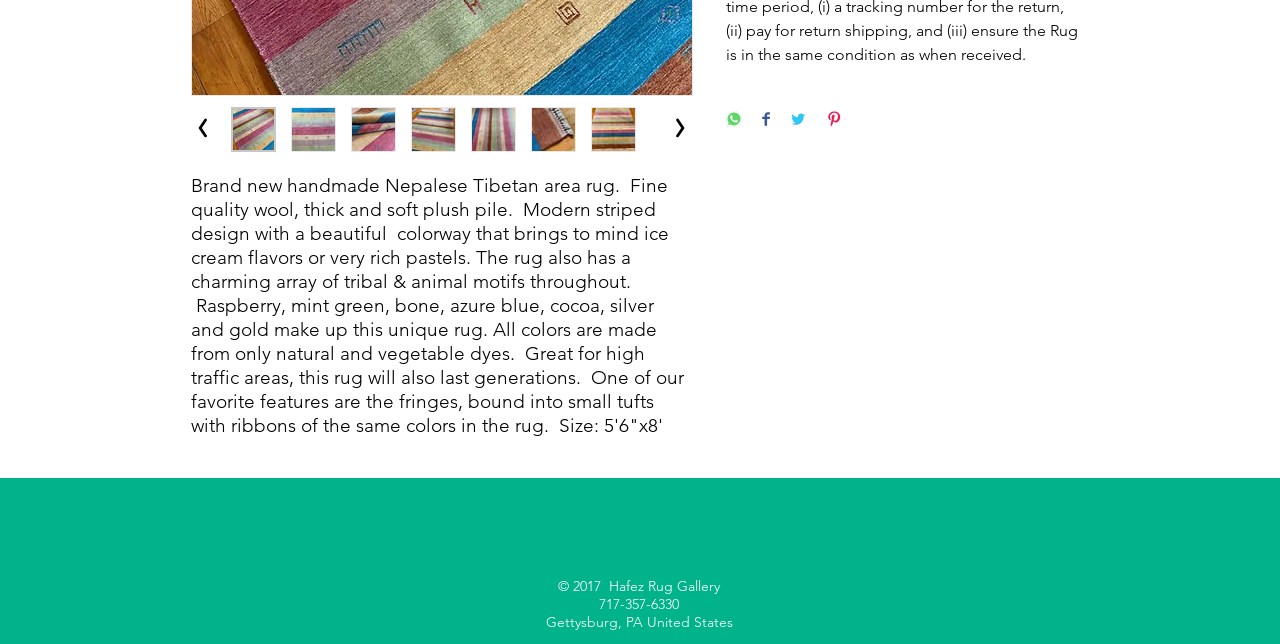Mark the bounding box of the element that matches the following description: "alt="Thumbnail: Nepalese Tibetan"".

[0.227, 0.166, 0.262, 0.236]